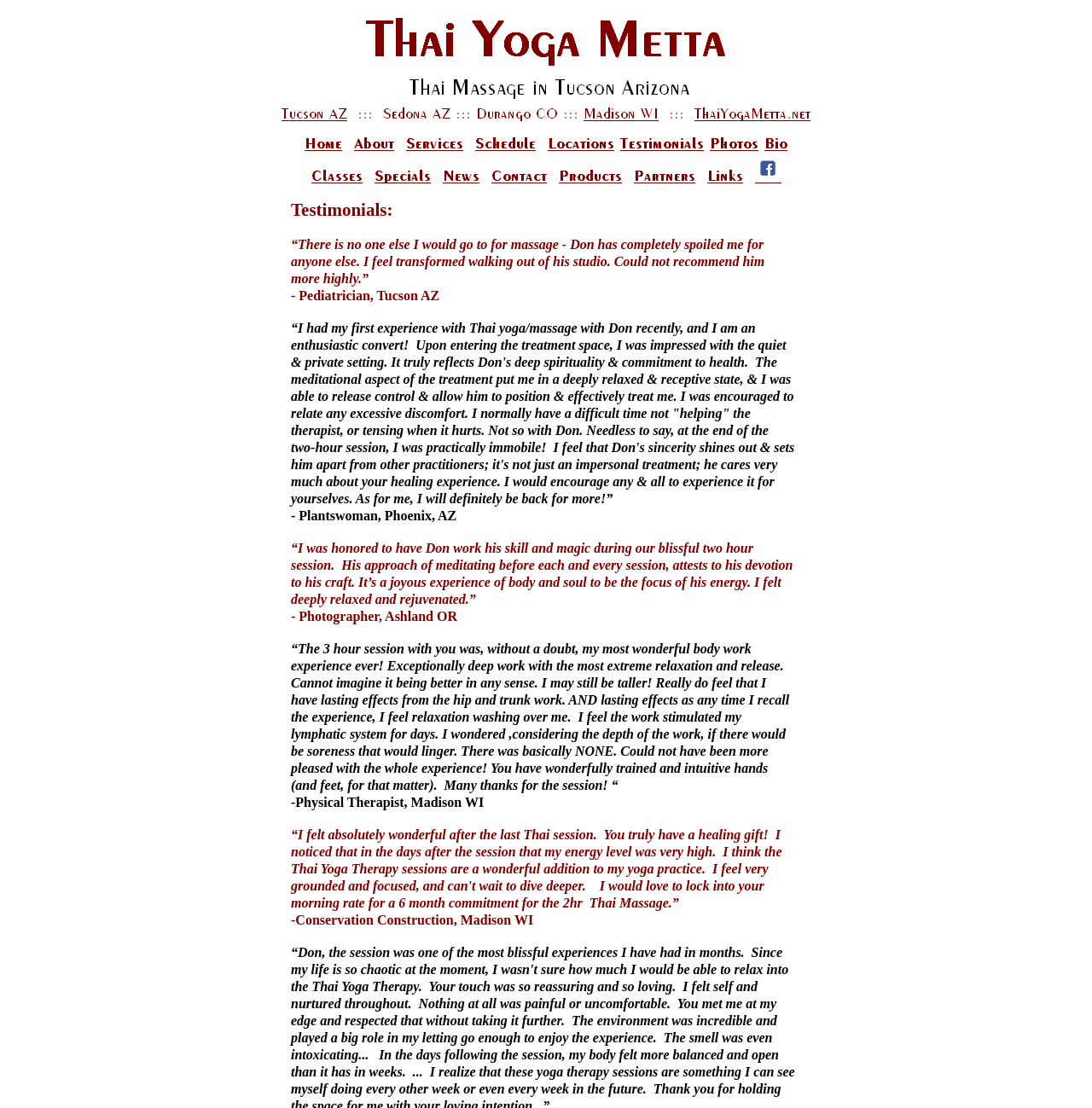What is the main topic of this webpage?
Look at the image and provide a short answer using one word or a phrase.

Thai Yoga Metta Testimonials